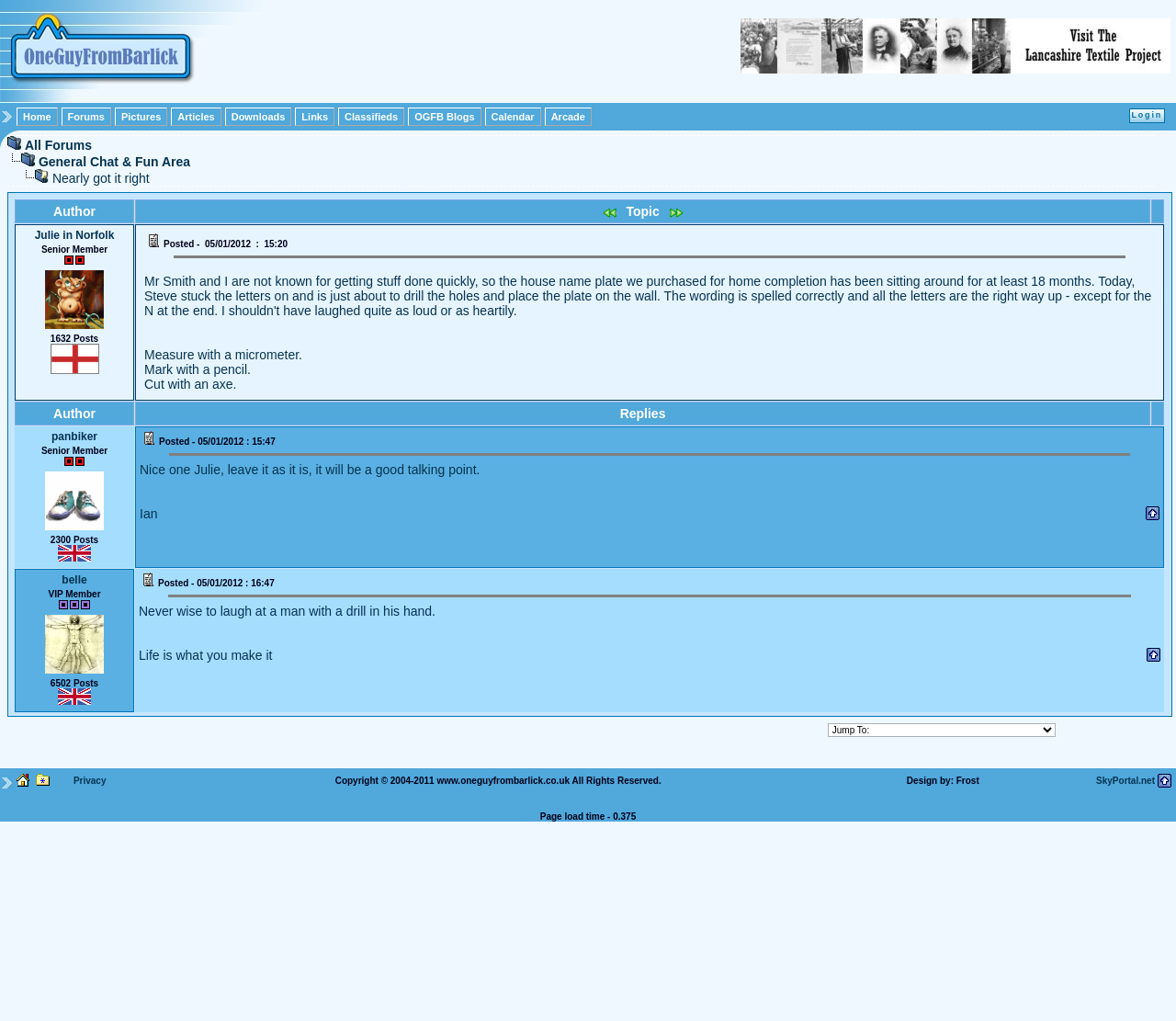Determine the bounding box coordinates for the UI element matching this description: "Downloads".

[0.191, 0.105, 0.248, 0.123]